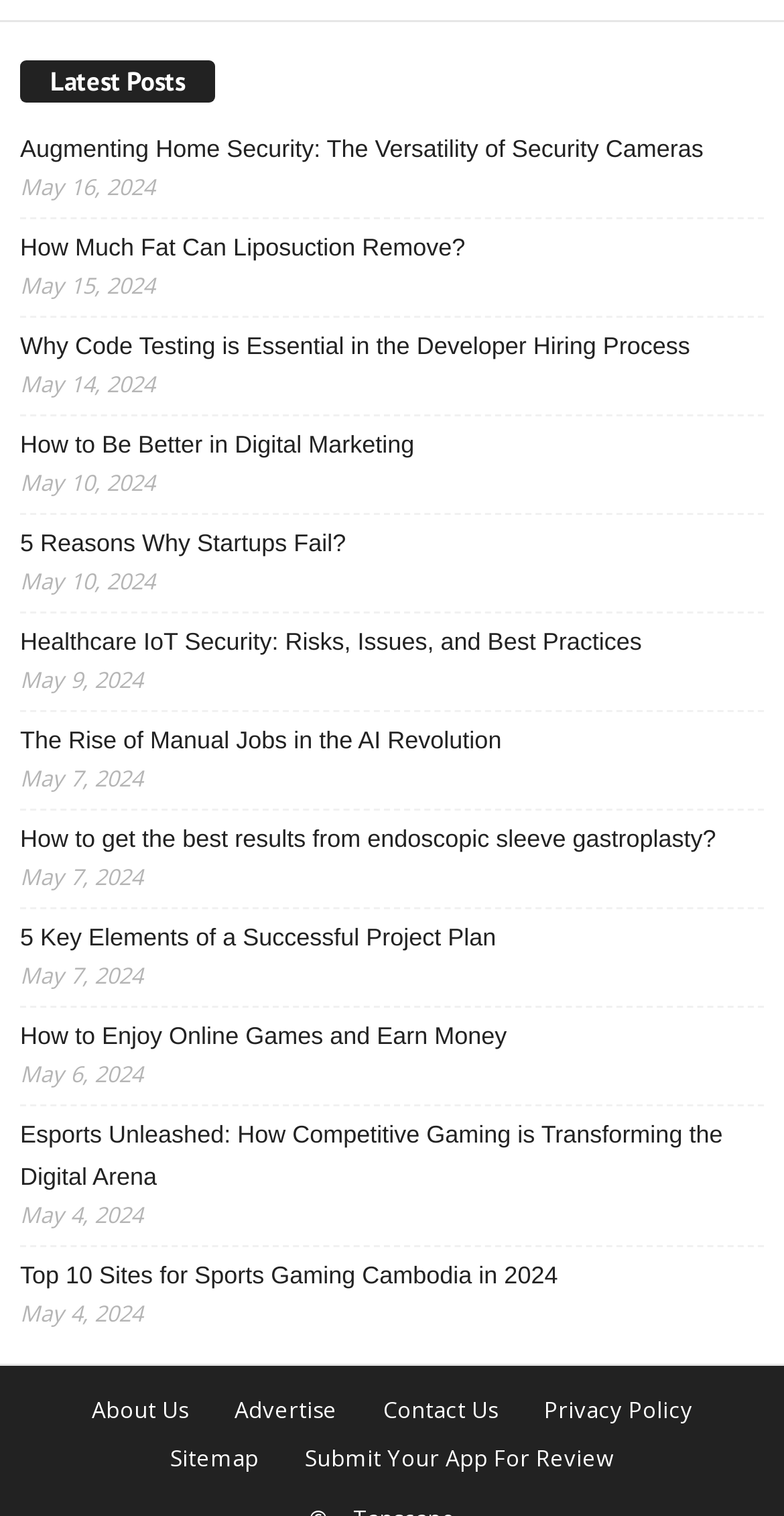Please identify the coordinates of the bounding box for the clickable region that will accomplish this instruction: "Submit an app for review".

[0.363, 0.949, 0.809, 0.969]